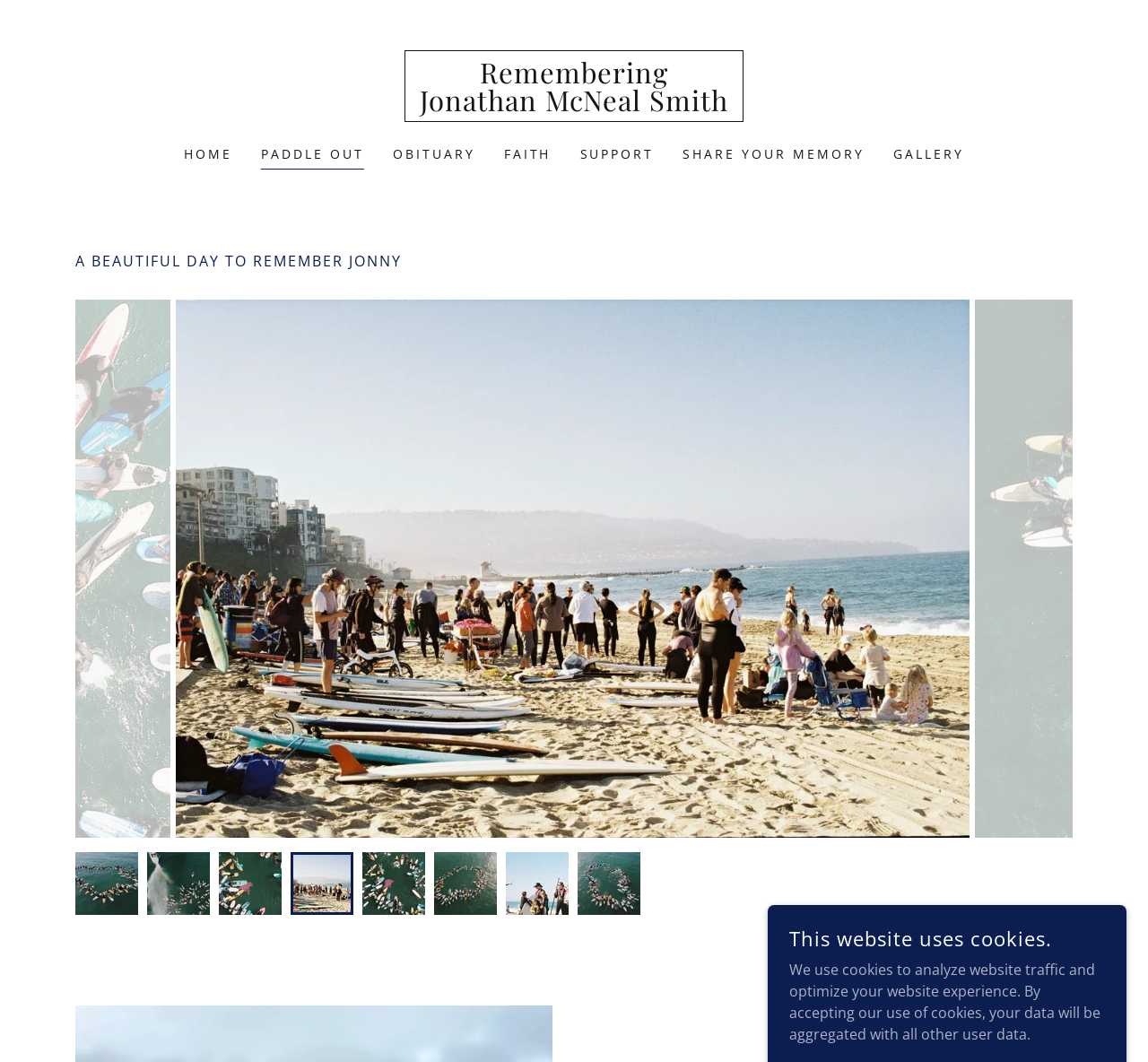Provide the bounding box coordinates of the area you need to click to execute the following instruction: "Click the 'HOME' link".

[0.155, 0.13, 0.207, 0.16]